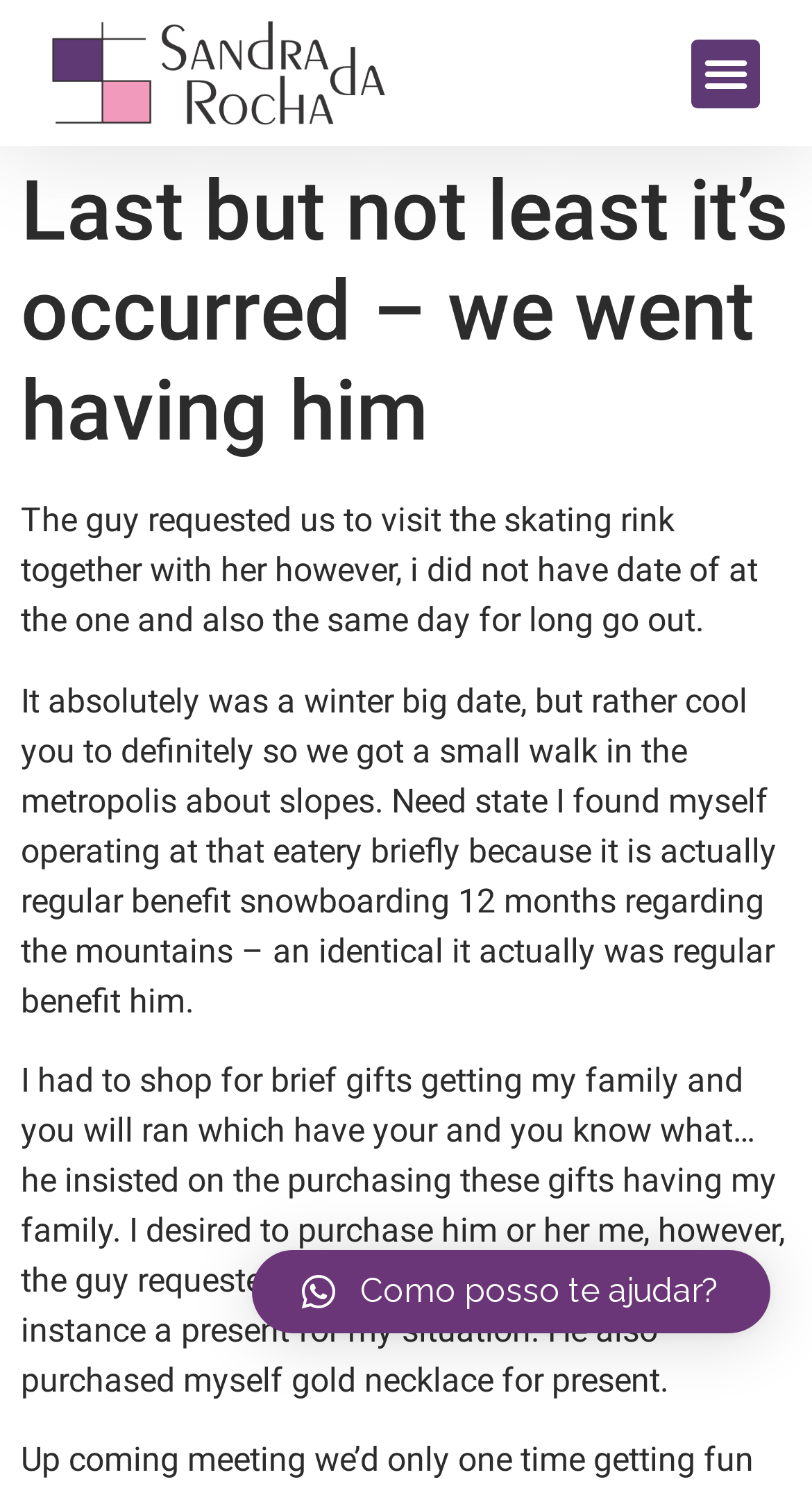For the given element description alt="Arquiteta Sandra da Rocha", determine the bounding box coordinates of the UI element. The coordinates should follow the format (top-left x, top-left y, bottom-right x, bottom-right y) and be within the range of 0 to 1.

[0.064, 0.014, 0.474, 0.084]